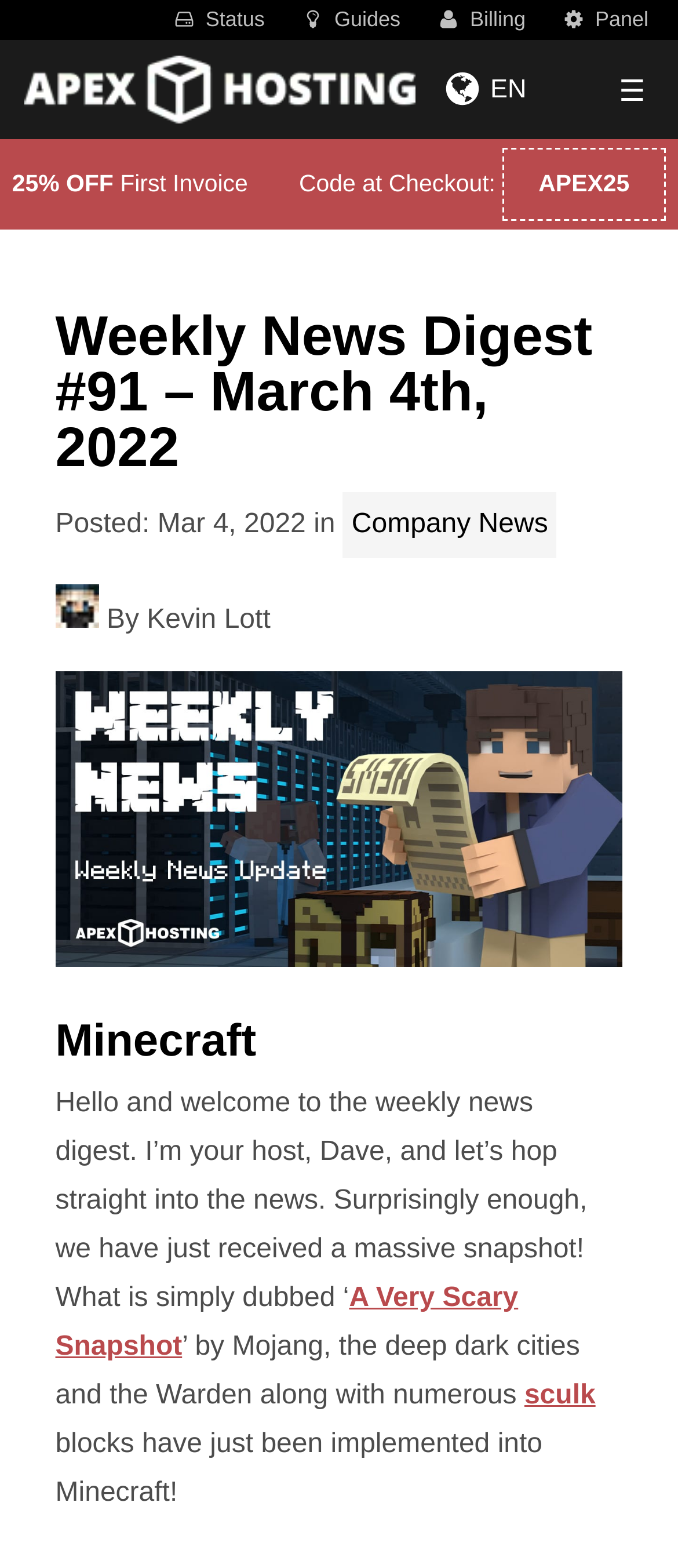Given the webpage screenshot, identify the bounding box of the UI element that matches this description: "A Very Scary Snapshot".

[0.082, 0.819, 0.764, 0.869]